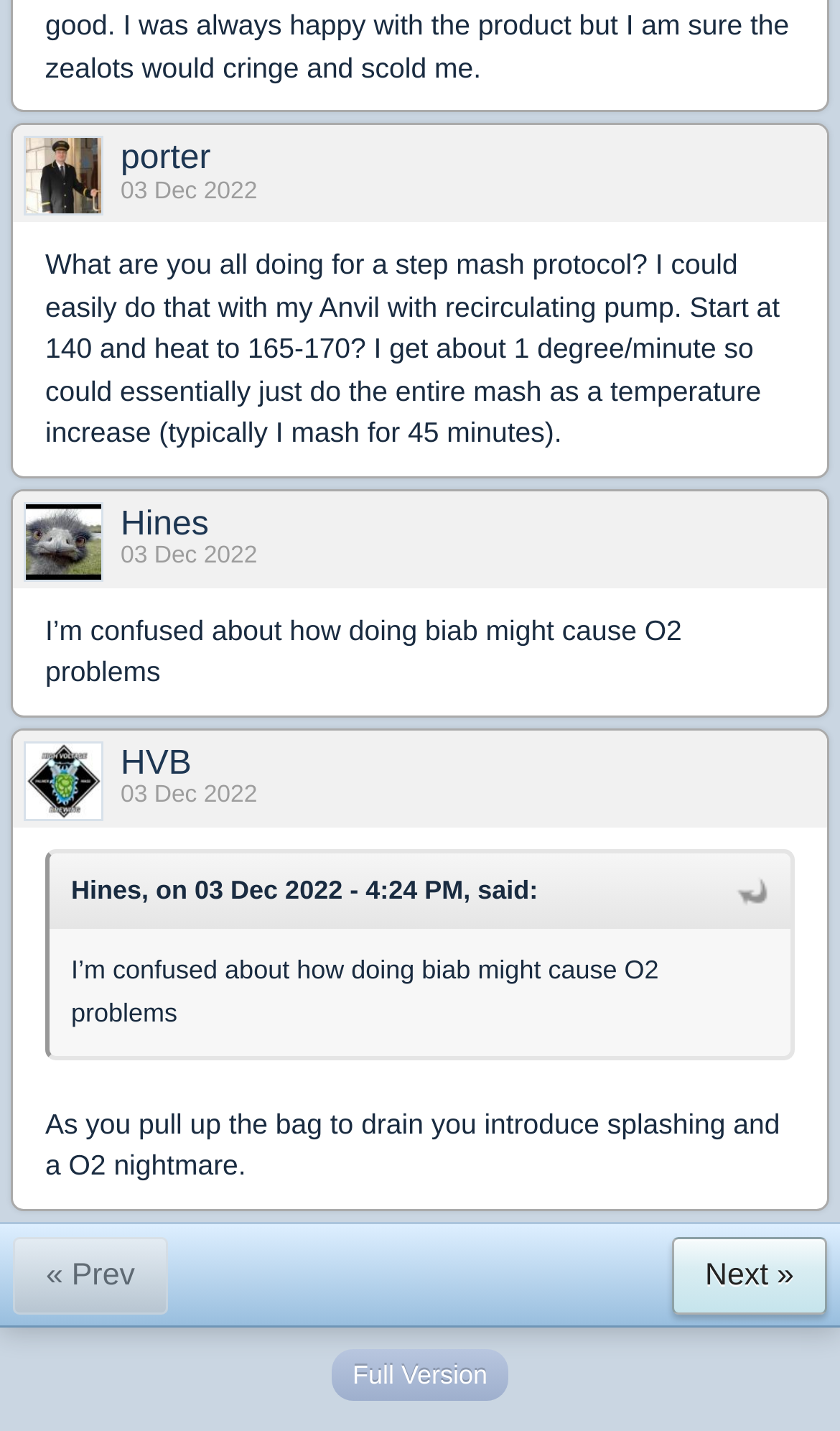What action introduces splashing and O2 problems during mashing?
Using the details from the image, give an elaborate explanation to answer the question.

According to one of the posts, pulling up the bag to drain during the mashing process introduces splashing and O2 problems, which can be detrimental to the brewing process.